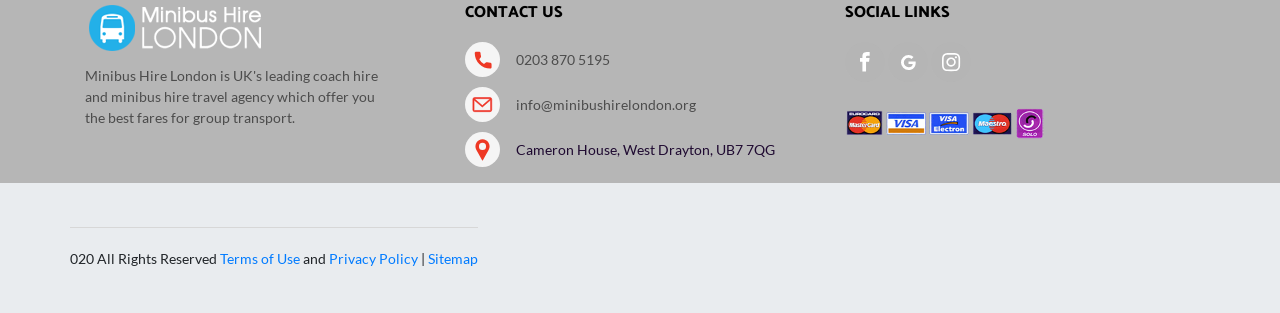Refer to the element description Sitemap and identify the corresponding bounding box in the screenshot. Format the coordinates as (top-left x, top-left y, bottom-right x, bottom-right y) with values in the range of 0 to 1.

[0.334, 0.799, 0.373, 0.854]